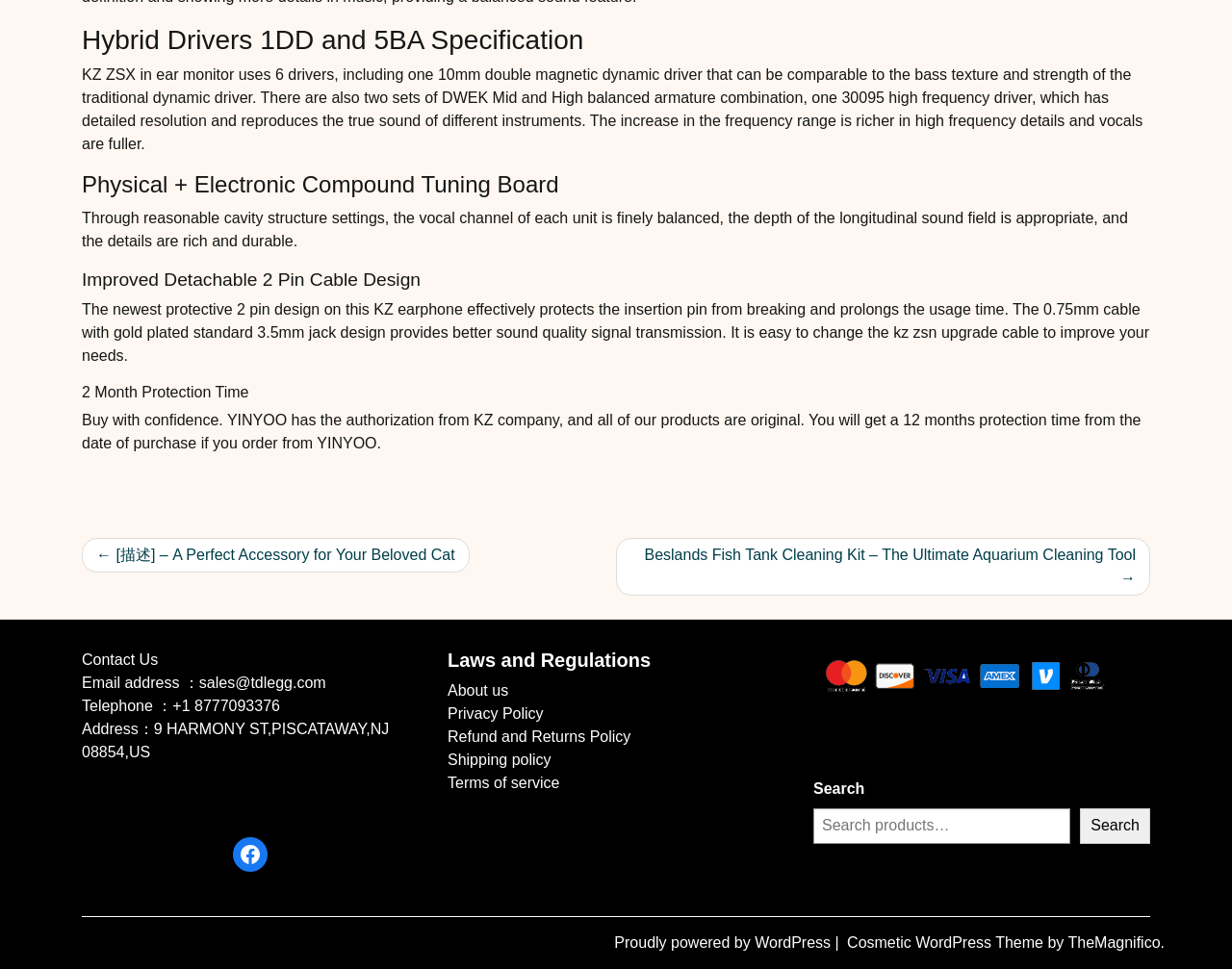Bounding box coordinates are given in the format (top-left x, top-left y, bottom-right x, bottom-right y). All values should be floating point numbers between 0 and 1. Provide the bounding box coordinate for the UI element described as: Search

[0.877, 0.835, 0.934, 0.871]